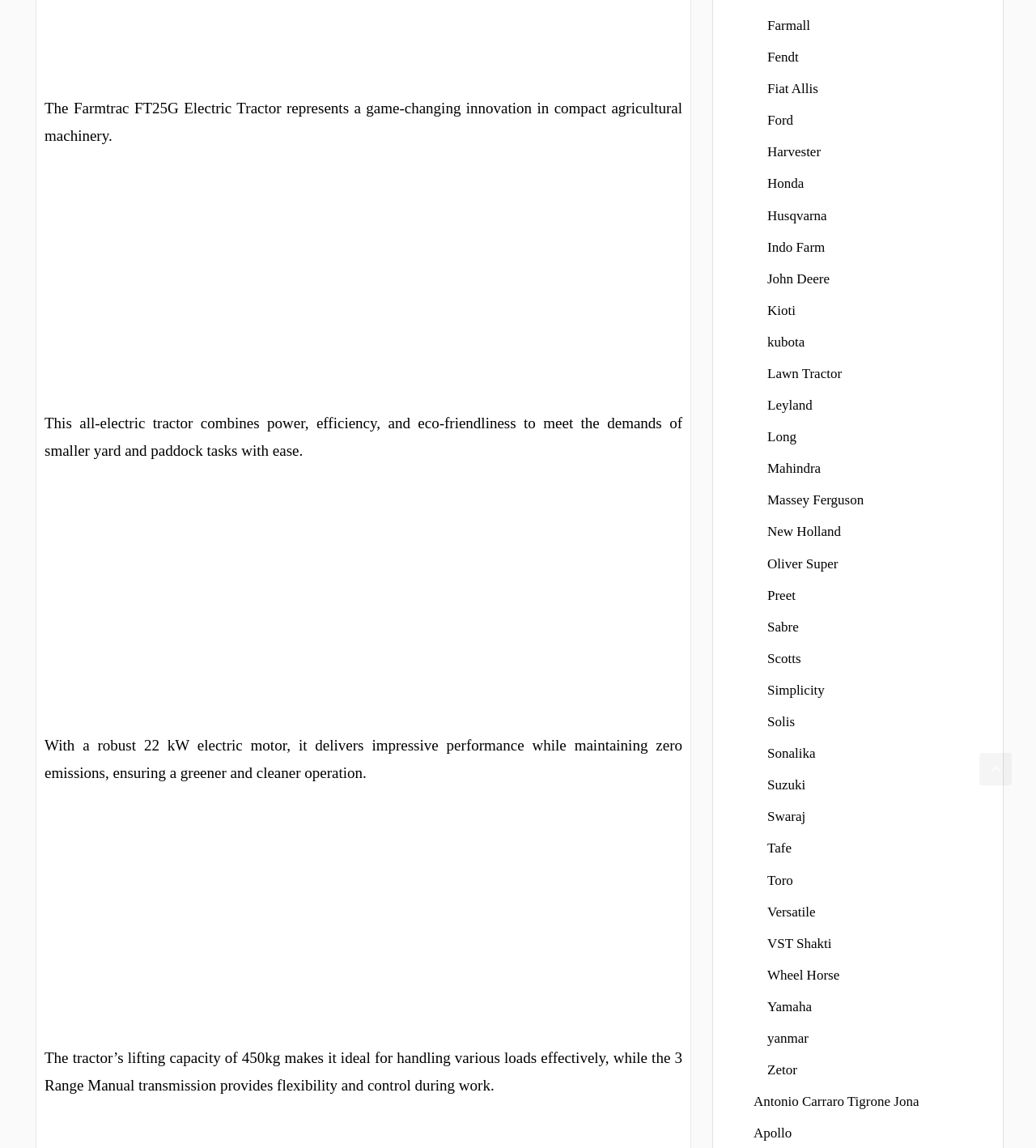Could you locate the bounding box coordinates for the section that should be clicked to accomplish this task: "Click John Deere".

[0.741, 0.236, 0.801, 0.249]